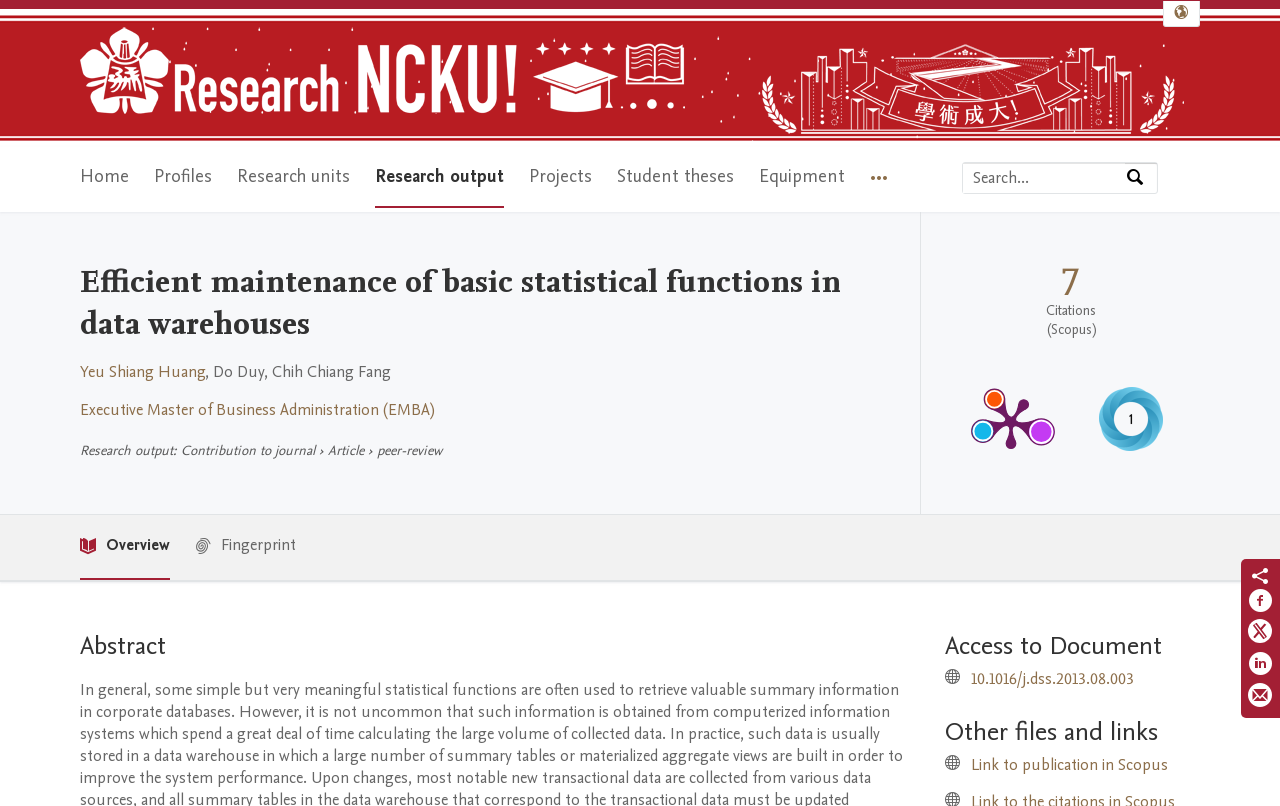Please determine the bounding box coordinates of the section I need to click to accomplish this instruction: "Select language".

[0.909, 0.001, 0.937, 0.032]